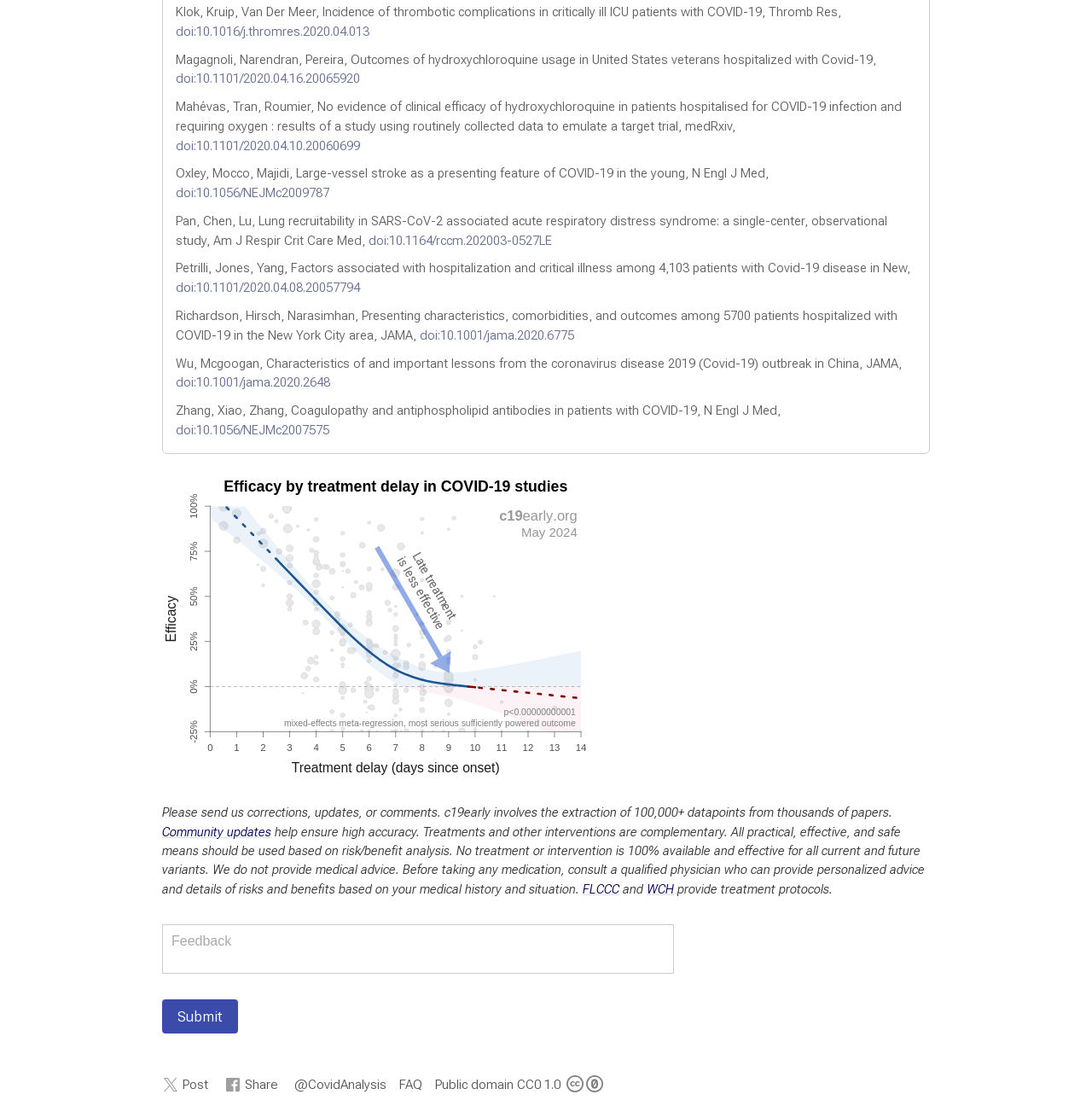How many links are on this webpage?
Look at the screenshot and respond with one word or a short phrase.

24